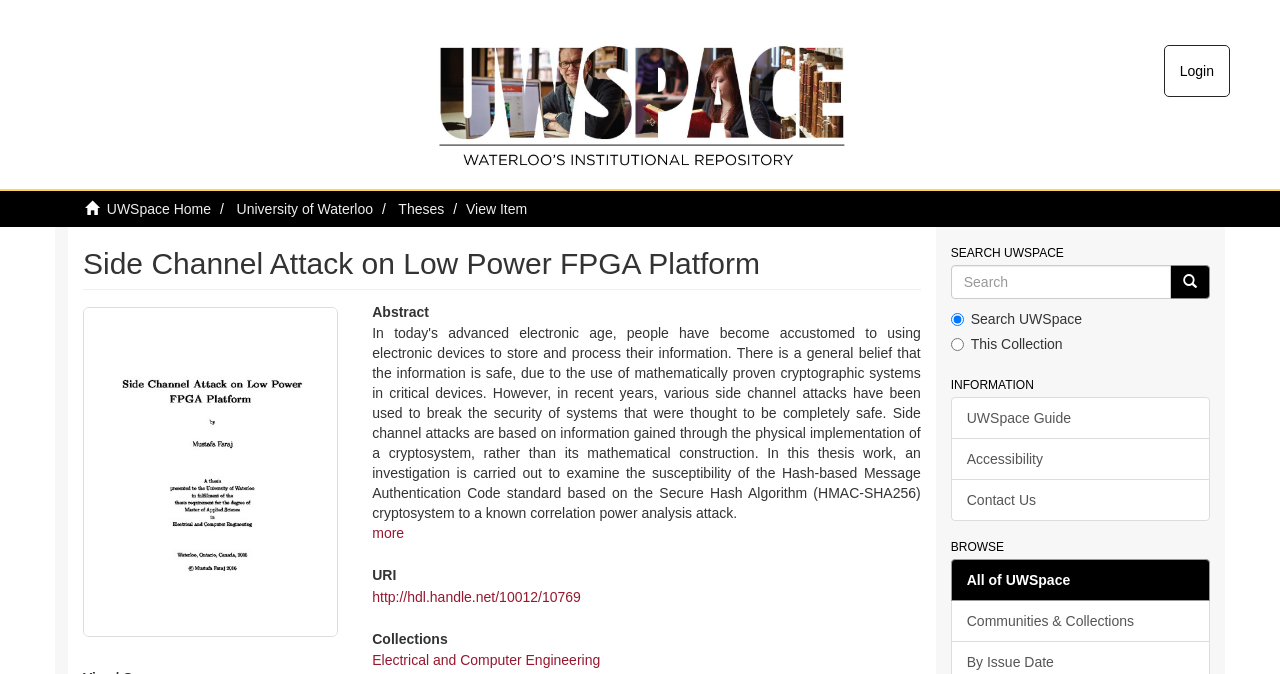Please identify the bounding box coordinates of the region to click in order to complete the task: "Visit UWSpace Home". The coordinates must be four float numbers between 0 and 1, specified as [left, top, right, bottom].

[0.083, 0.298, 0.165, 0.322]